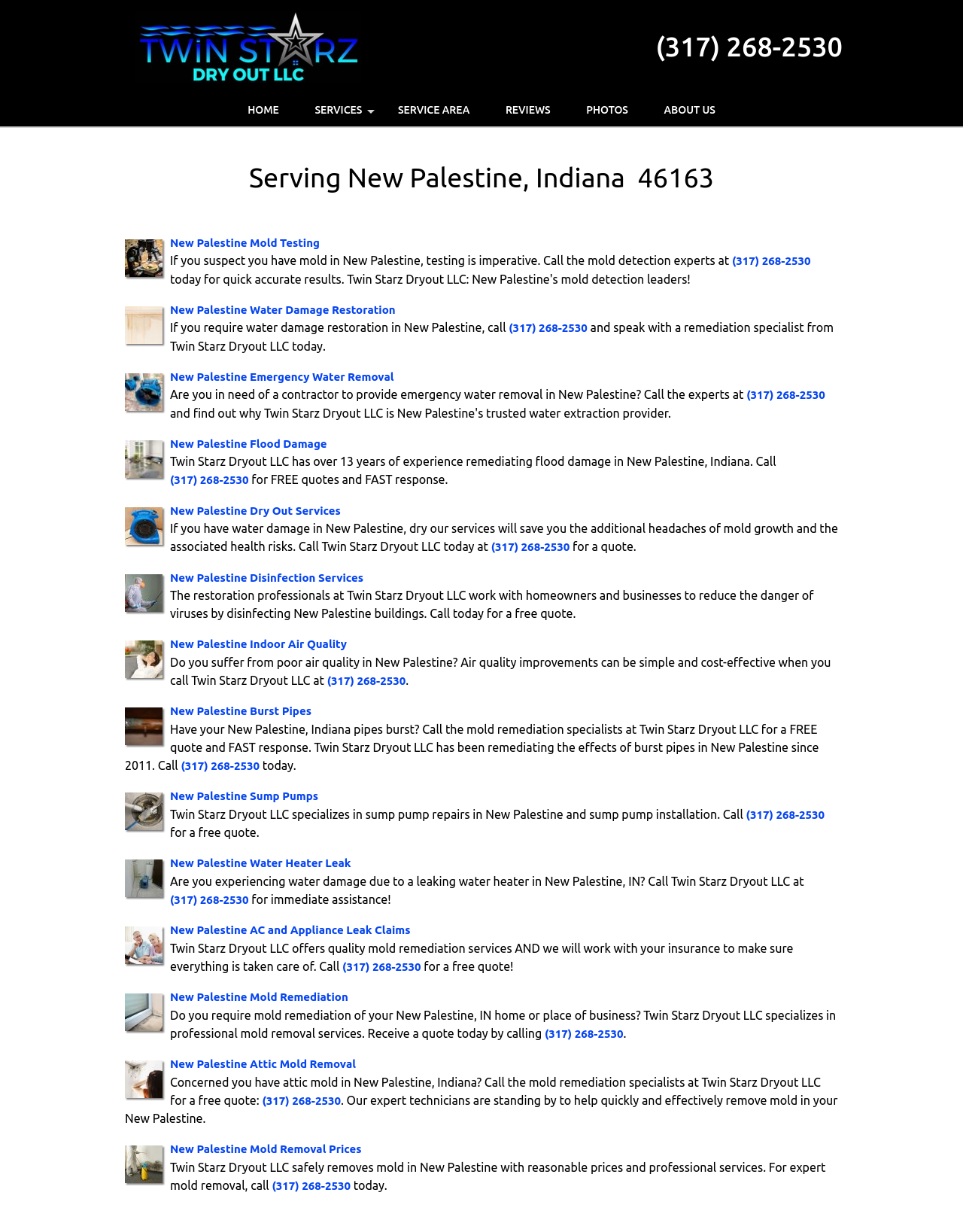What services does Twin Starz Dryout LLC offer?
Provide a detailed answer to the question, using the image to inform your response.

By analyzing the links and text on the webpage, it can be inferred that Twin Starz Dryout LLC offers a range of services including mold remediation, water damage restoration, emergency water removal, flood damage, dry out services, disinfection services, indoor air quality improvement, and more.